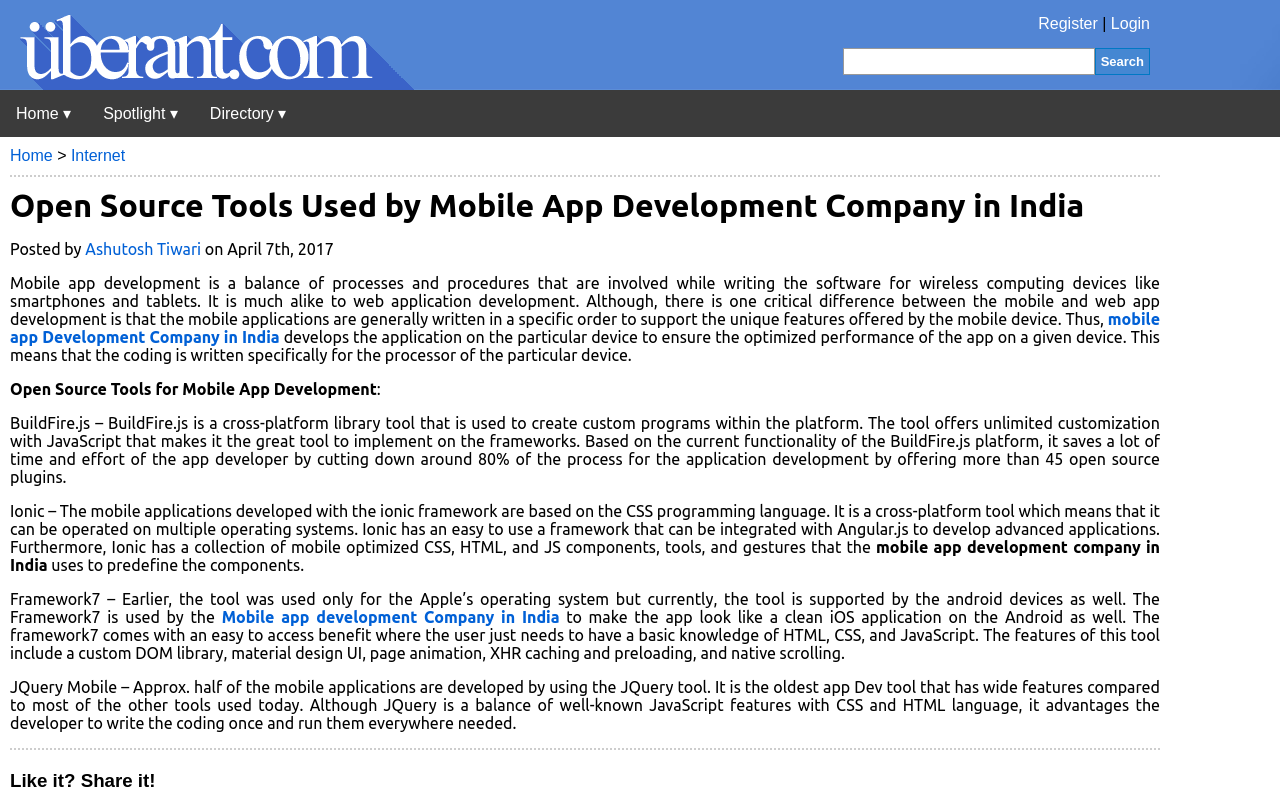What is the purpose of JQuery Mobile?
Craft a detailed and extensive response to the question.

JQuery Mobile is used to develop mobile applications. It is an old app development tool that has wide features compared to most of the other tools used today. Although JQuery is a balance of well-known JavaScript features with CSS and HTML language, it advantages the developer to write the coding once and run them everywhere needed.